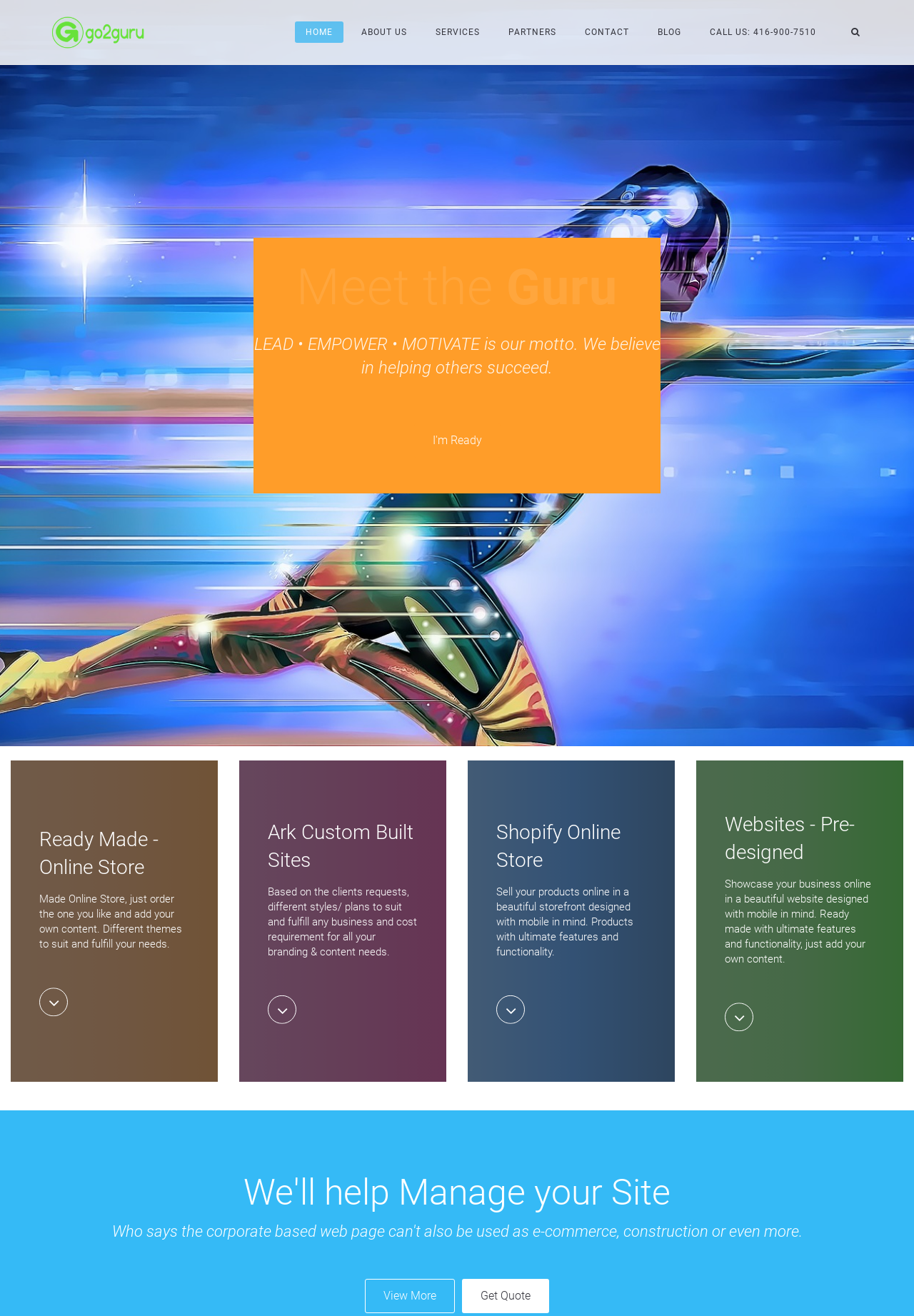Can you determine the bounding box coordinates of the area that needs to be clicked to fulfill the following instruction: "Explore the BLOG"?

[0.708, 0.016, 0.757, 0.033]